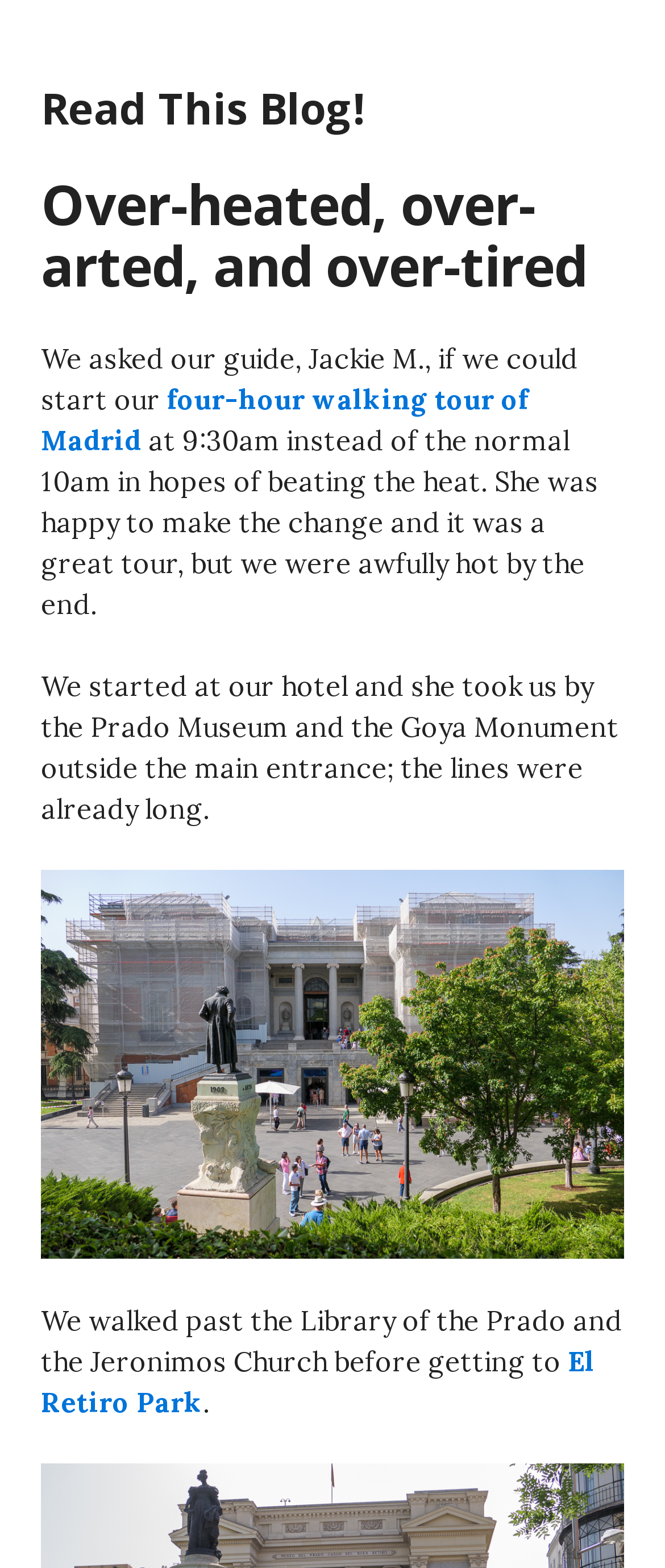What museum was visited during the tour?
Provide a detailed and extensive answer to the question.

The answer can be found in the text 'We started at our hotel and she took us by the Prado Museum...' which indicates that the Prado Museum was one of the places visited during the tour.